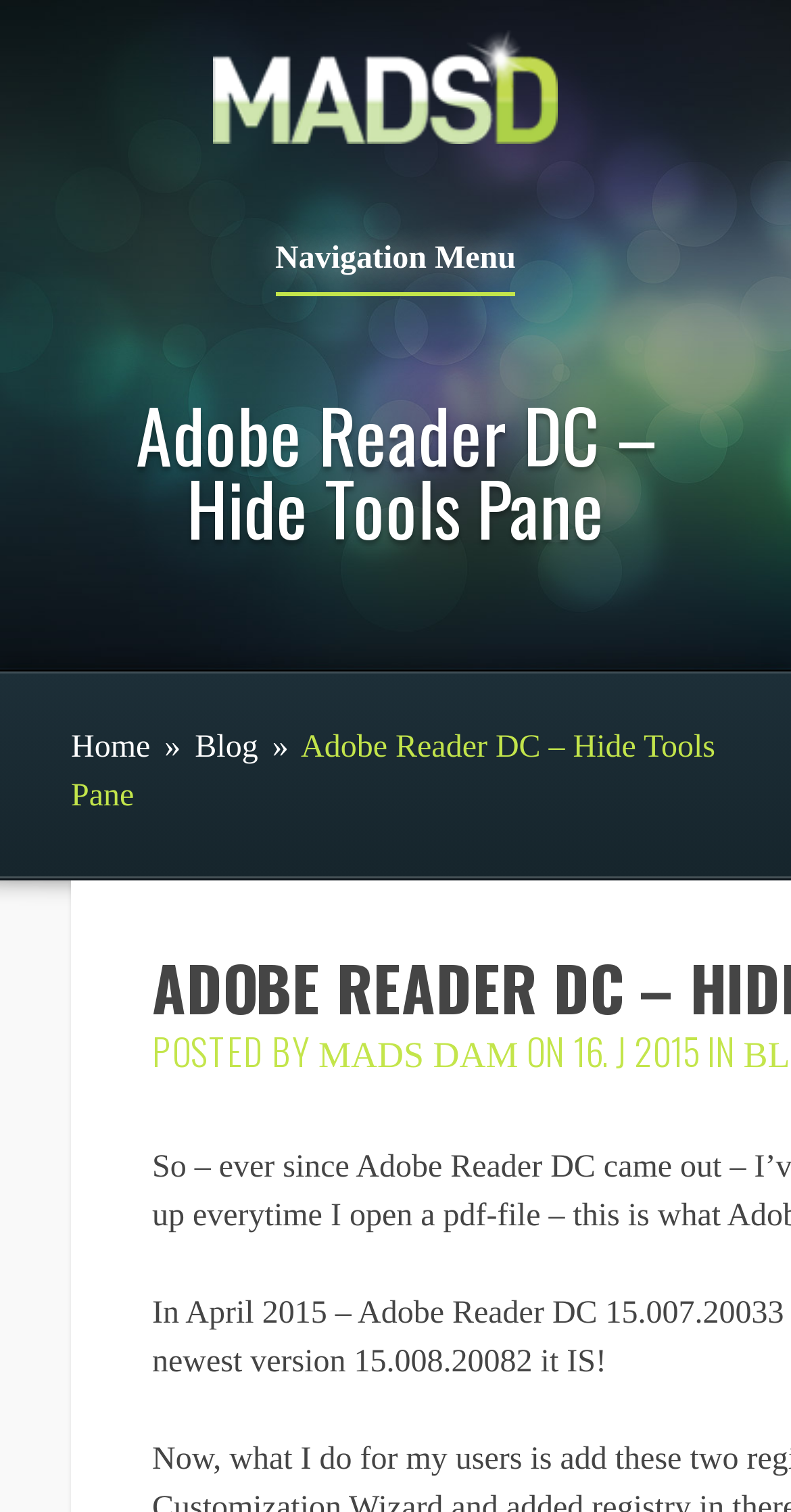What is the headline of the webpage?

Adobe Reader DC – Hide Tools Pane